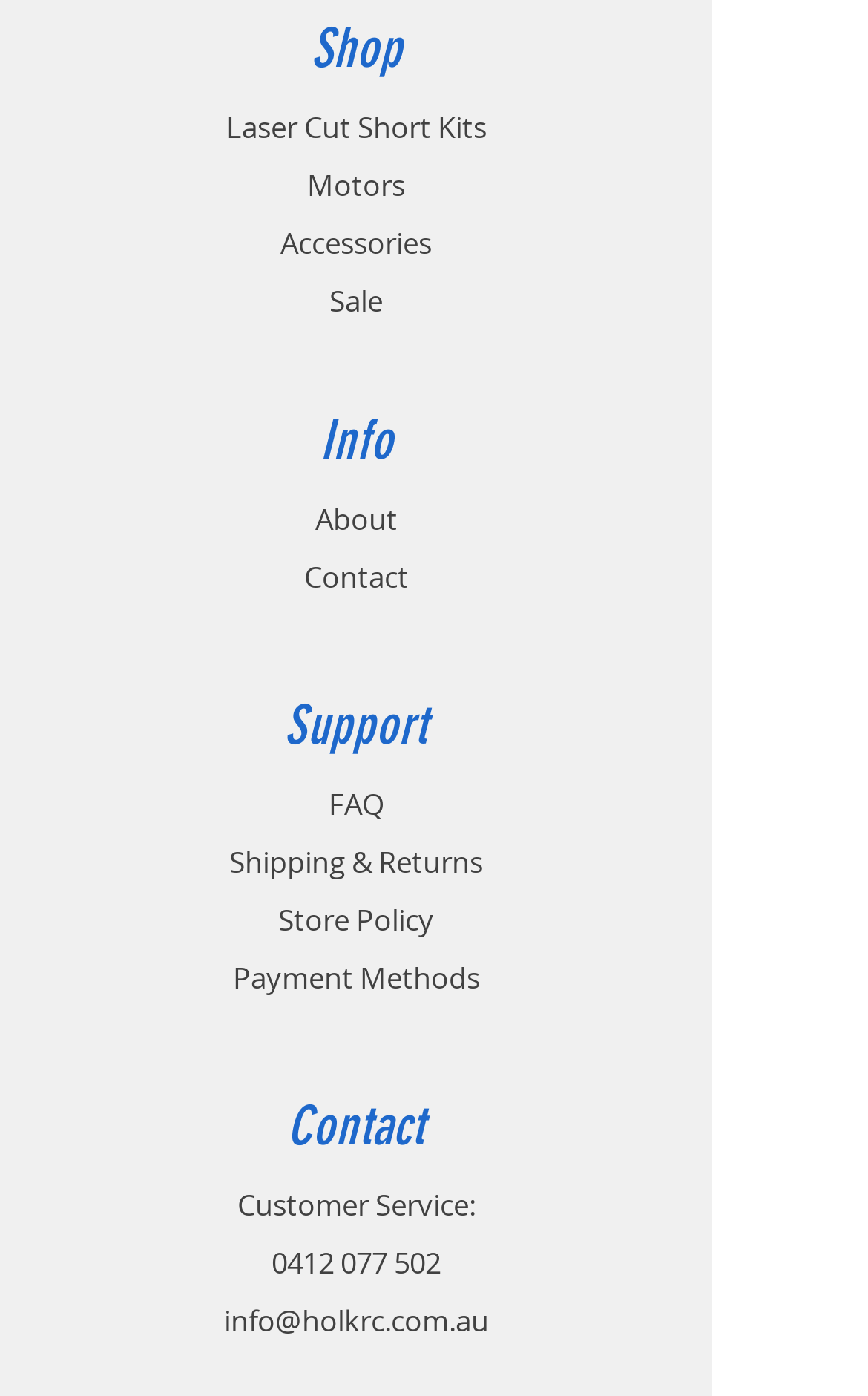What is the first category in the shop section?
Using the visual information from the image, give a one-word or short-phrase answer.

Laser Cut Short Kits